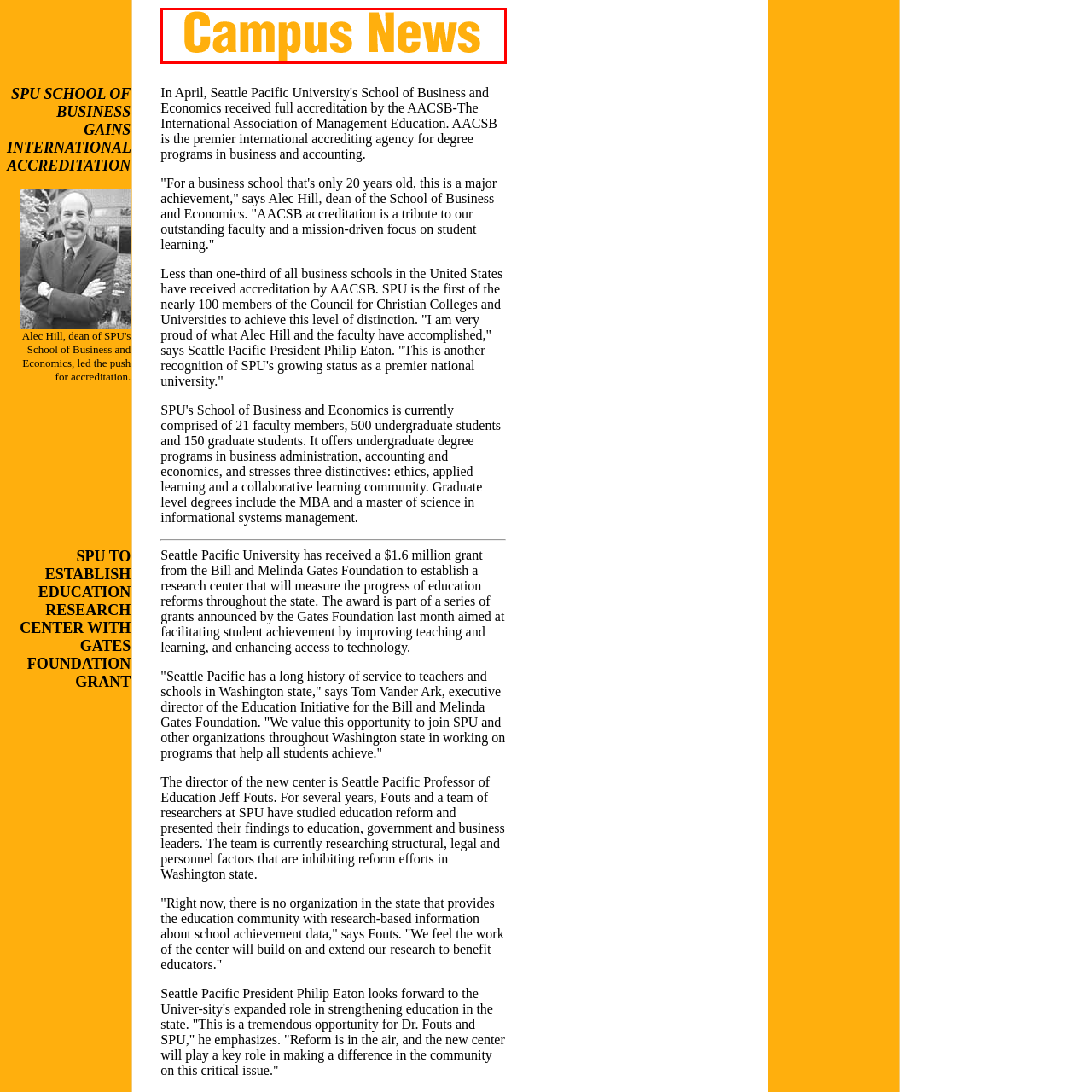Direct your attention to the segment of the image enclosed by the red boundary and answer the ensuing question in detail: What does the color choice of the title underline?

The caption explains that the energetic color choice of the title underlines the dynamic nature of campus life, inviting readers to engage with the latest information and stories that define their academic environment.